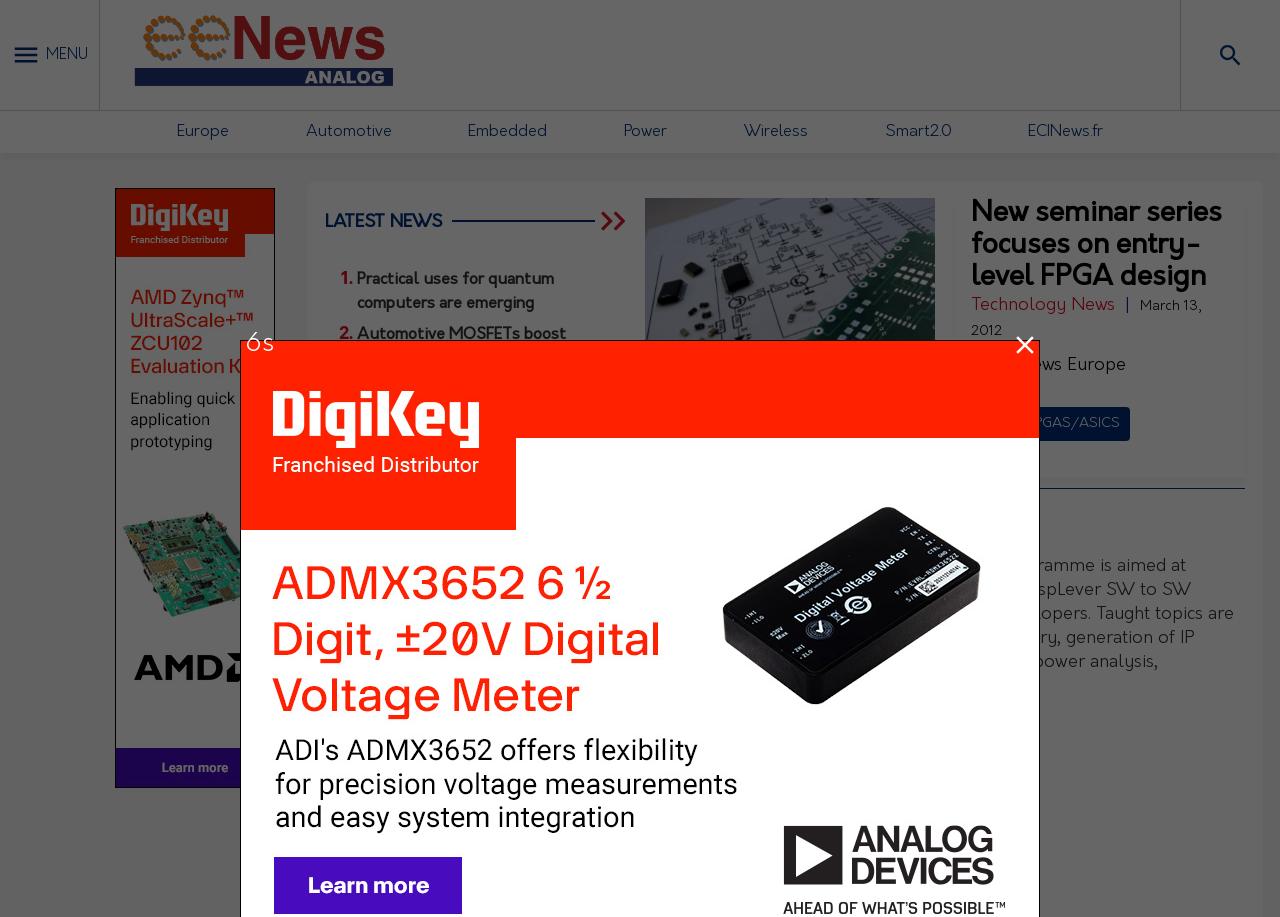Predict the bounding box coordinates of the UI element that matches this description: "Automotive MOSFETs boost switching efficiency". The coordinates should be in the format [left, top, right, bottom] with each value between 0 and 1.

[0.279, 0.353, 0.488, 0.405]